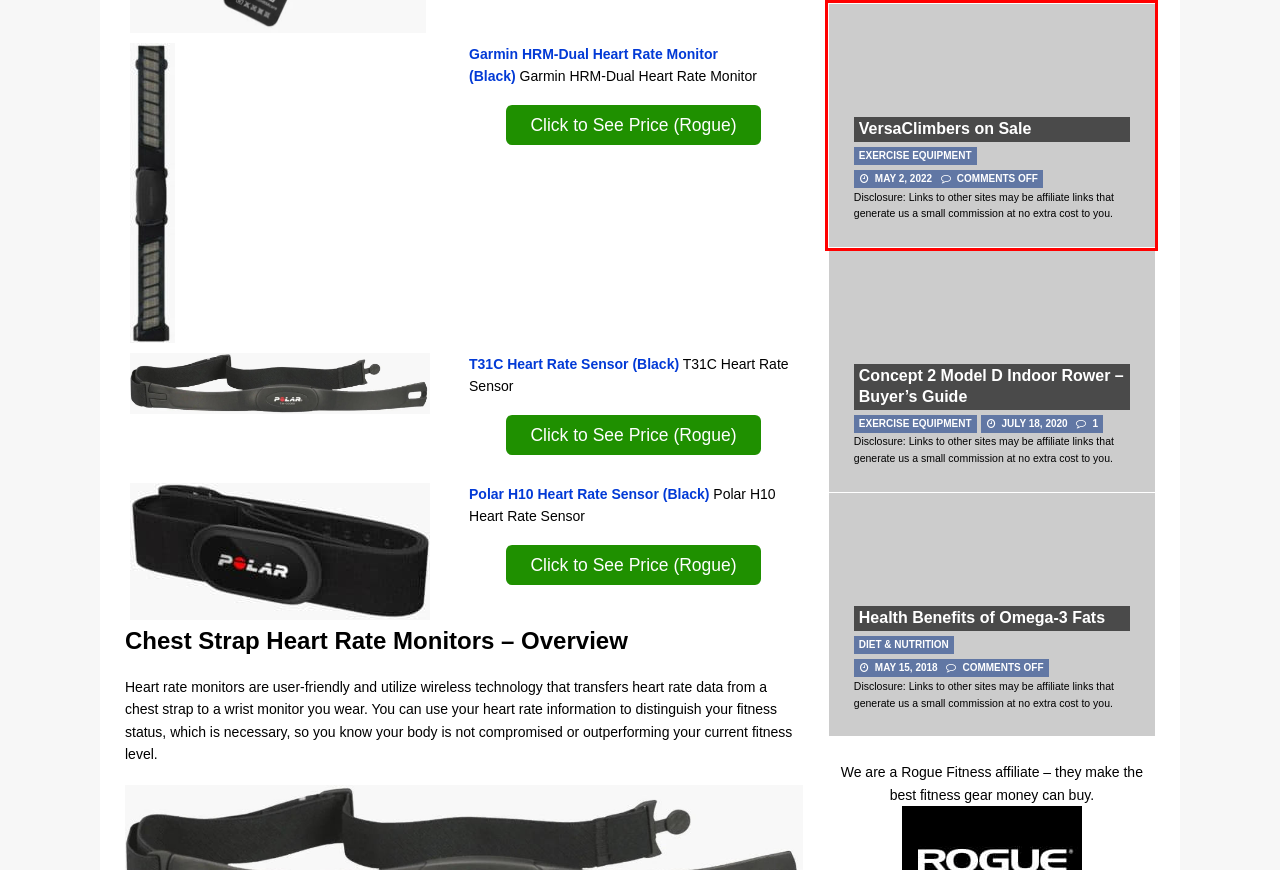You are provided a screenshot of a webpage featuring a red bounding box around a UI element. Choose the webpage description that most accurately represents the new webpage after clicking the element within the red bounding box. Here are the candidates:
A. Garmin HRM-Dual Heart Rate Monito | Rogue Fitness
B. Concept 2 Model D Indoor Rower - Buyer's Guide - Fit at Midlife
C. VersaClimbers on Sale - Fit at Midlife
D. Polar T31C Heart Rate Sensor - Coded | Rogue Fitness
E. Health Benefits of Omega-3 Fats - Fit at Midlife
F. 5 - 2022 - Fit at Midlife
G. 11 - 2018 - Fit at Midlife
H. Polar H10 Heart Rate Sensor | Rogue Fitness

C